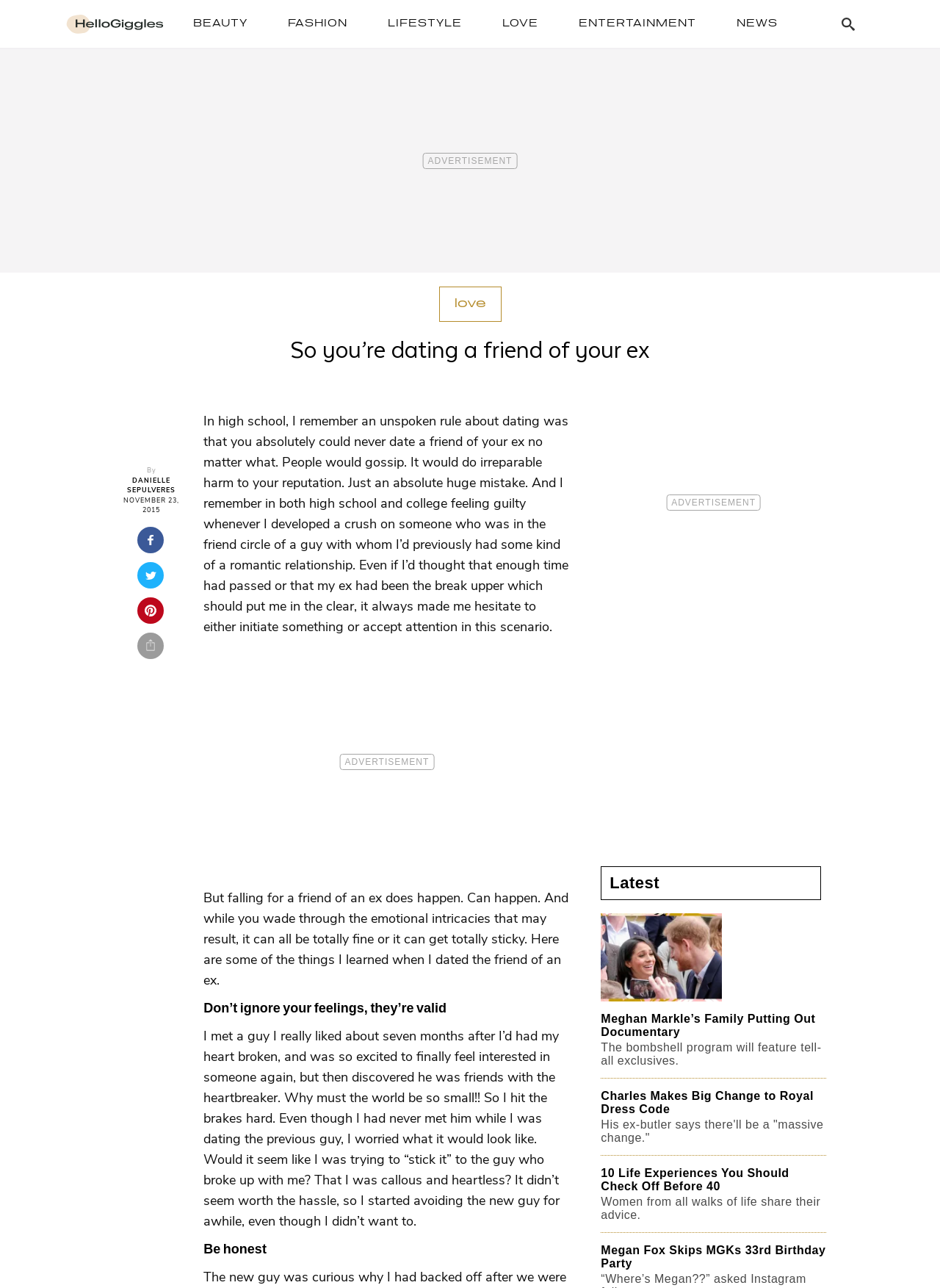Locate the bounding box coordinates of the UI element described by: "Hassan Hajjaj". Provide the coordinates as four float numbers between 0 and 1, formatted as [left, top, right, bottom].

None